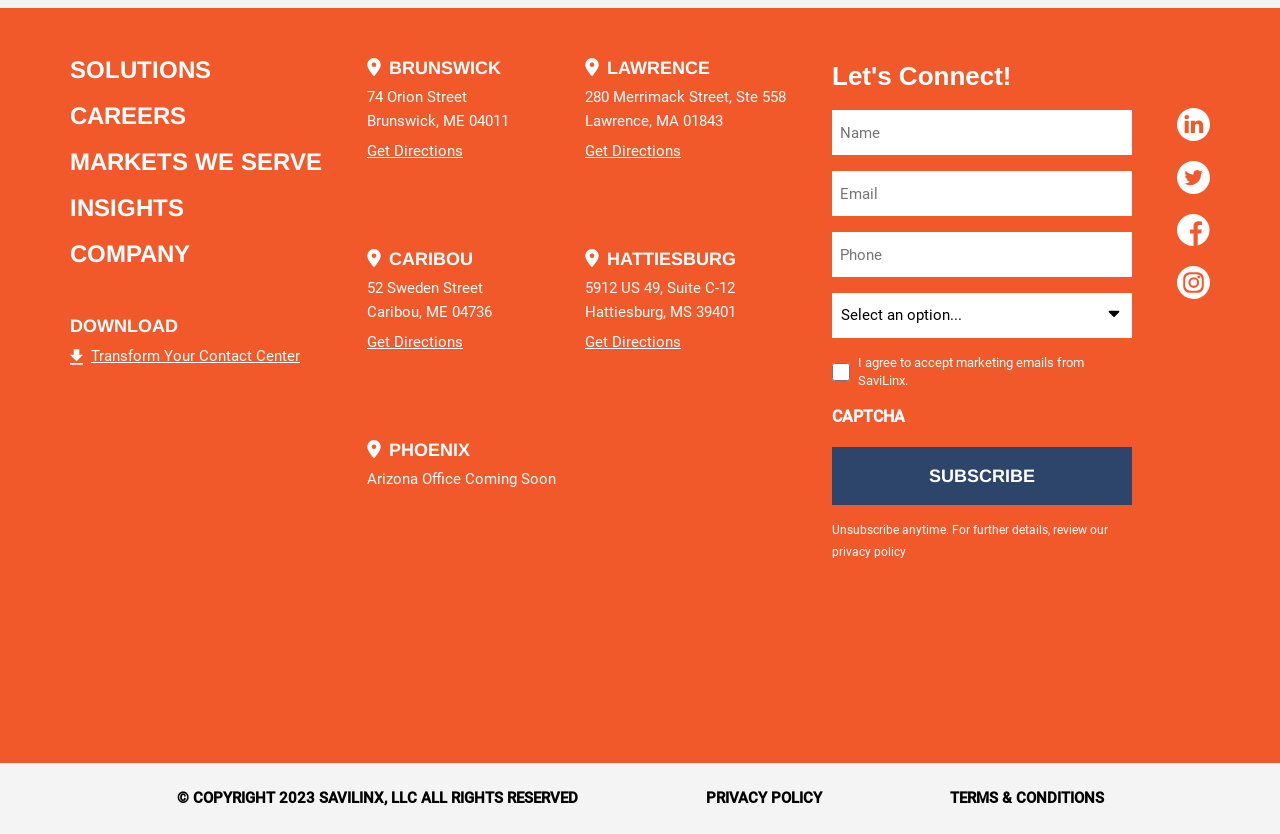Give a one-word or phrase response to the following question: How many office locations are listed?

4